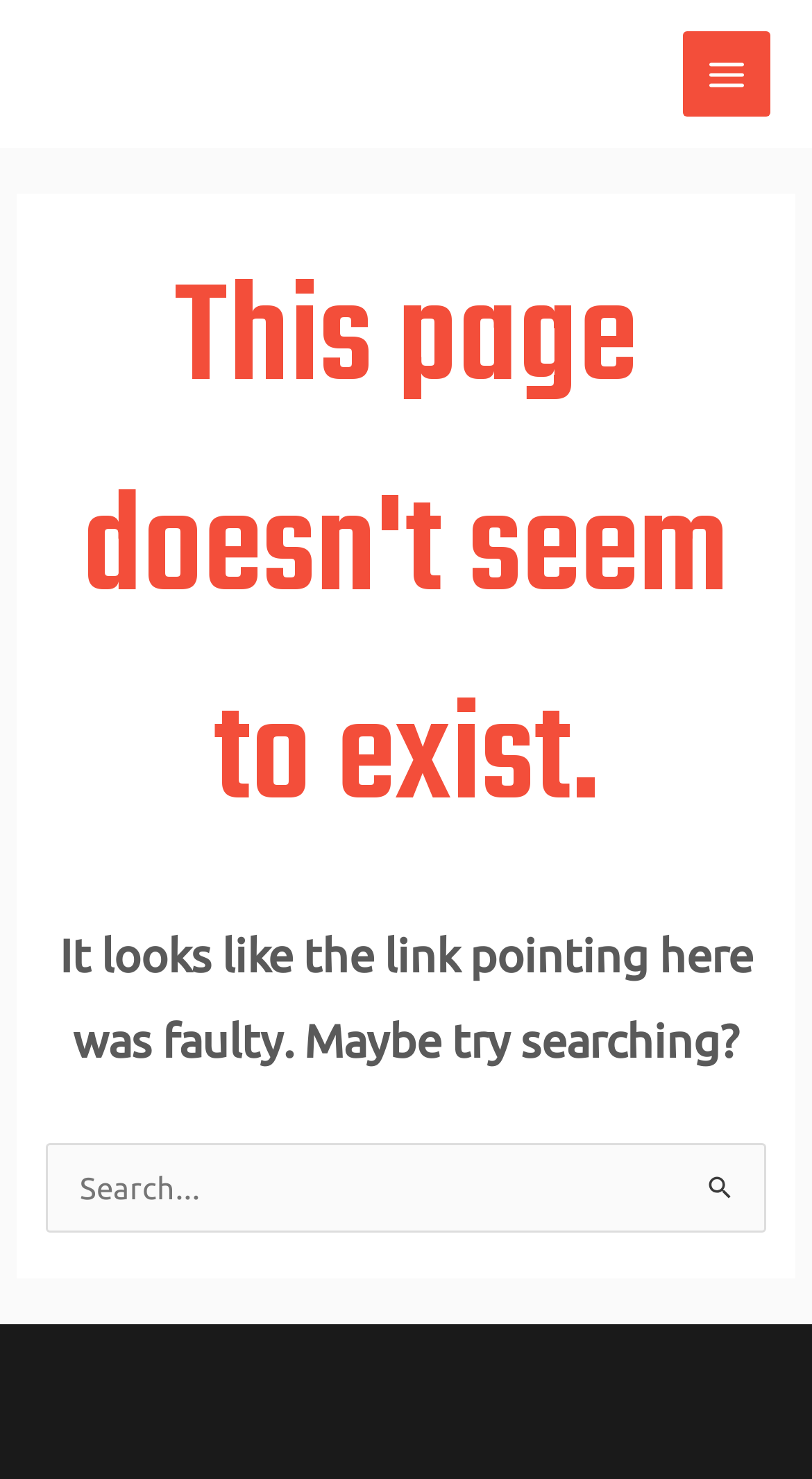Articulate a detailed summary of the webpage's content and design.

The webpage is a "Page not found" error page from Istikhara Markaz. At the top left, there is a link to "Istikhara Markaz" which takes up about a third of the screen width. To the right of this link, there is a button labeled "MAIN MENU" with an image icon next to it. 

Below these elements, there is a large header section that spans almost the entire width of the screen, containing a heading that reads "This page doesn't seem to exist." 

Further down, there is a paragraph of text that explains the error, stating "It looks like the link pointing here was faulty. Maybe try searching?" 

Below this text, there is a search bar that spans almost the entire width of the screen, with a label "Search for:" on the left side. The search bar has a submit button on the right side, which contains a small image icon. There is also another "Search" button to the left of the submit button.